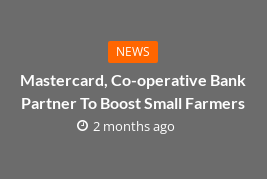How long ago was the news released?
Identify the answer in the screenshot and reply with a single word or phrase.

two months ago